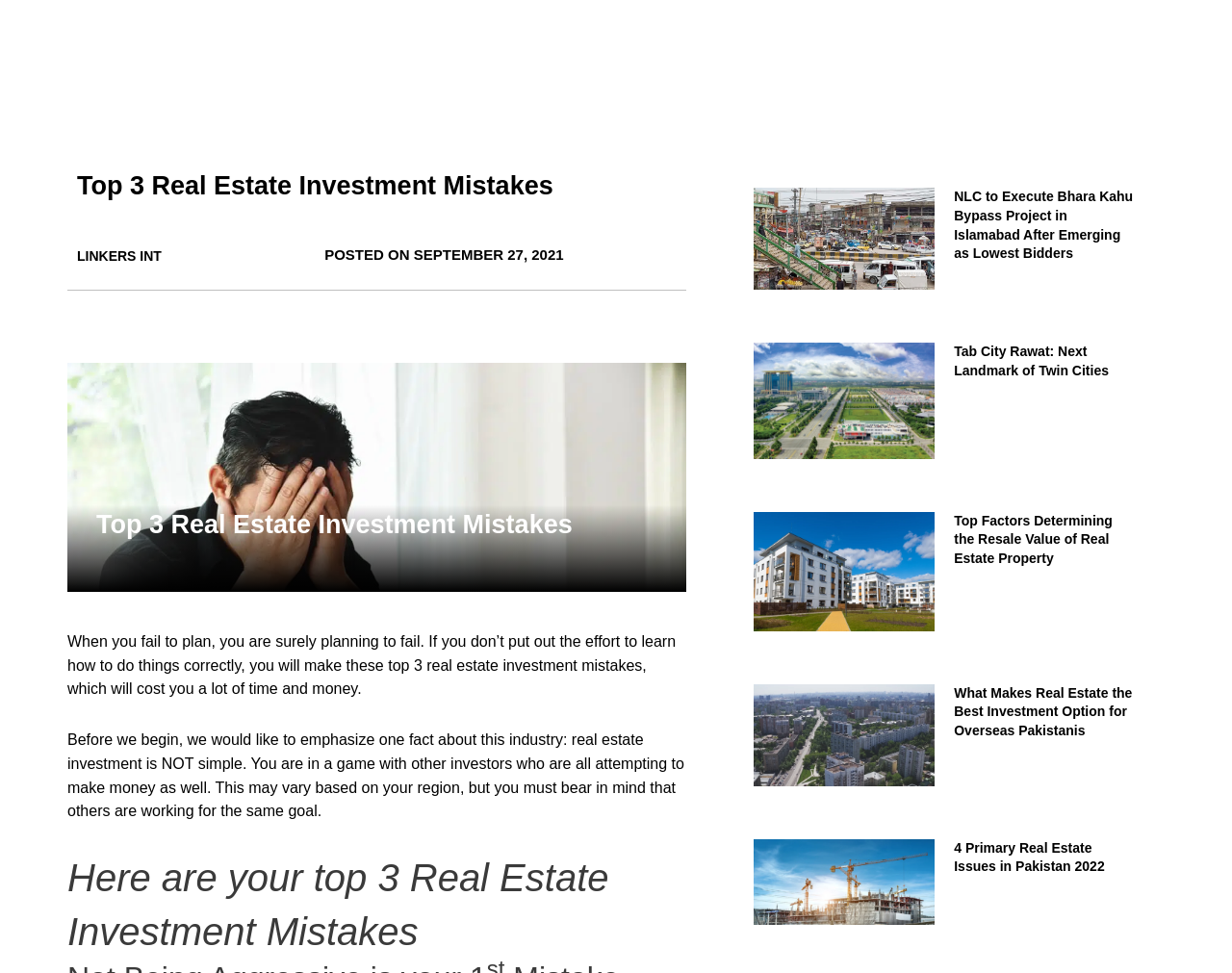How many articles are listed on this webpage?
Please give a detailed and elaborate explanation in response to the question.

There are 4 articles listed on this webpage because there are 4 sections with images and headings, each describing a different topic related to real estate investment.